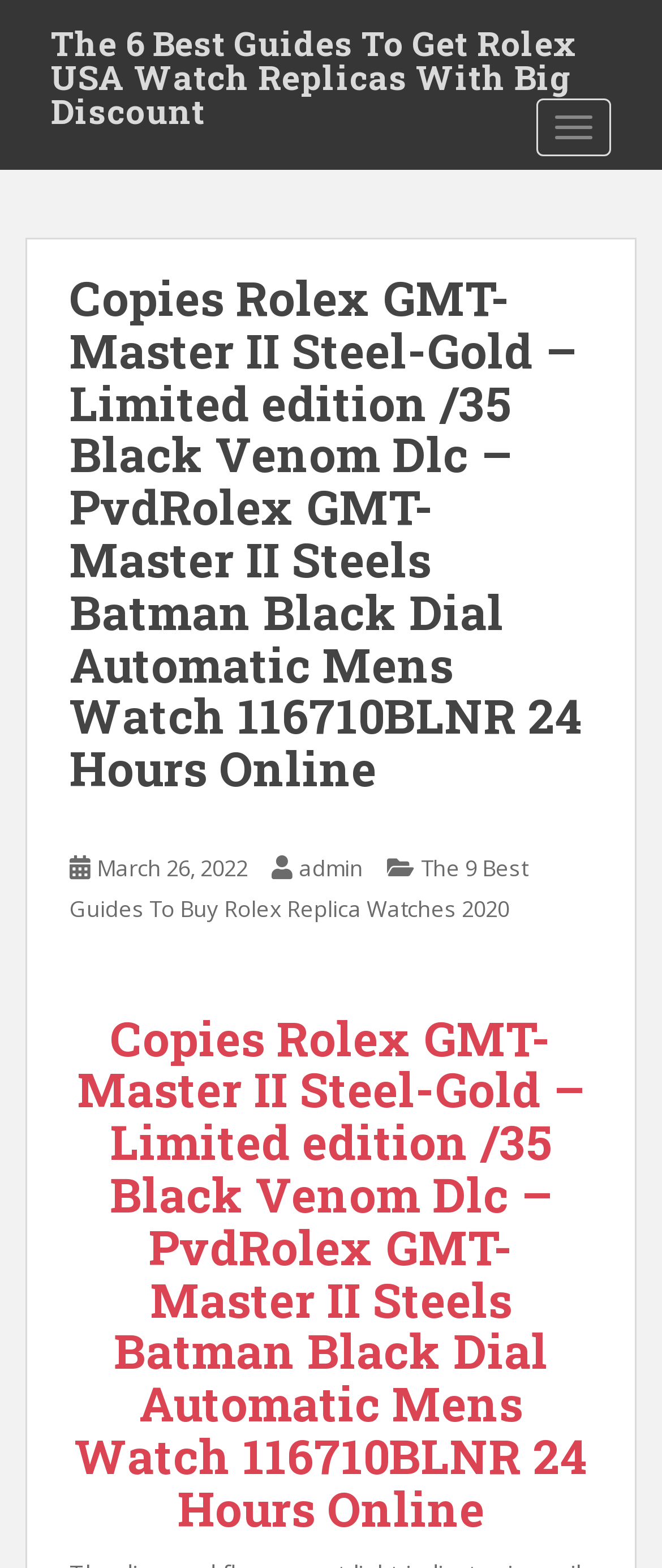Who is the author of the article? Based on the image, give a response in one word or a short phrase.

admin